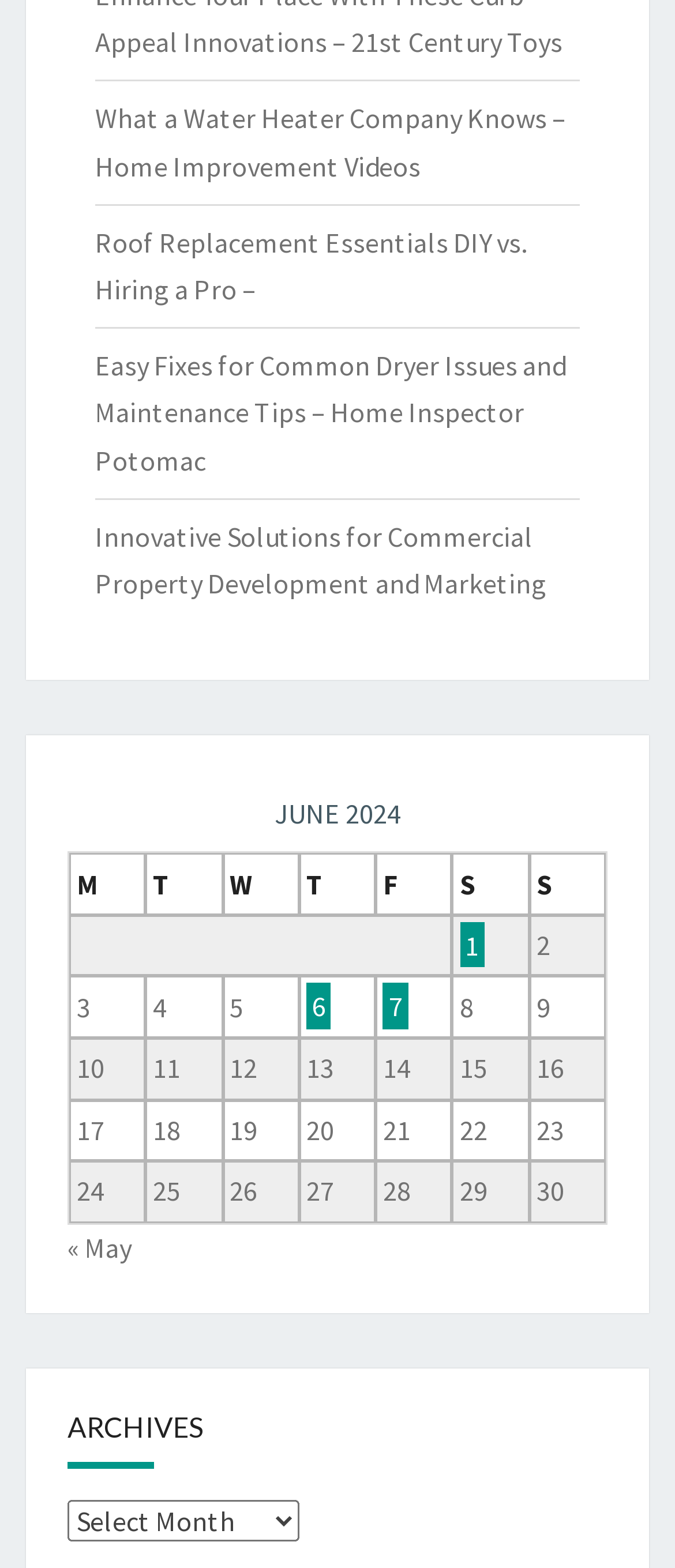What is the purpose of the navigation section?
From the image, respond with a single word or phrase.

To navigate to previous and next months